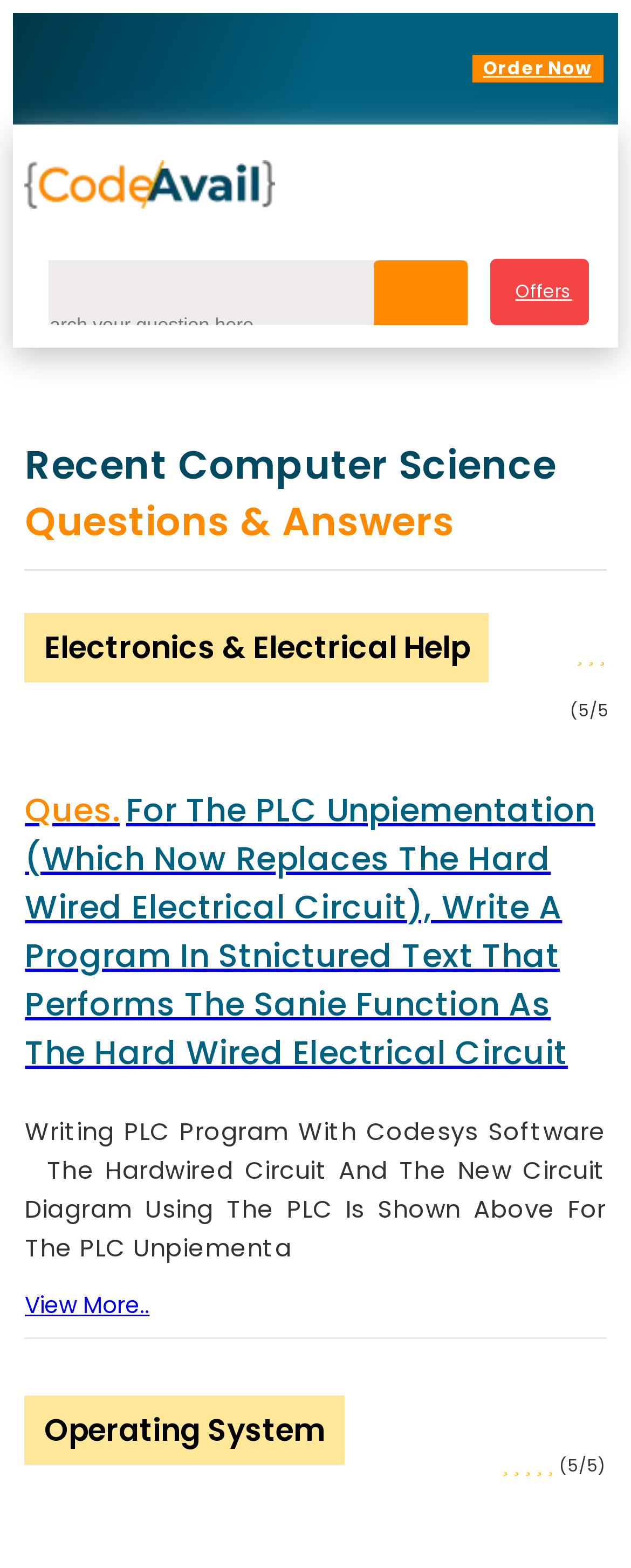How many links are available for pagination?
Answer with a single word or phrase by referring to the visual content.

9